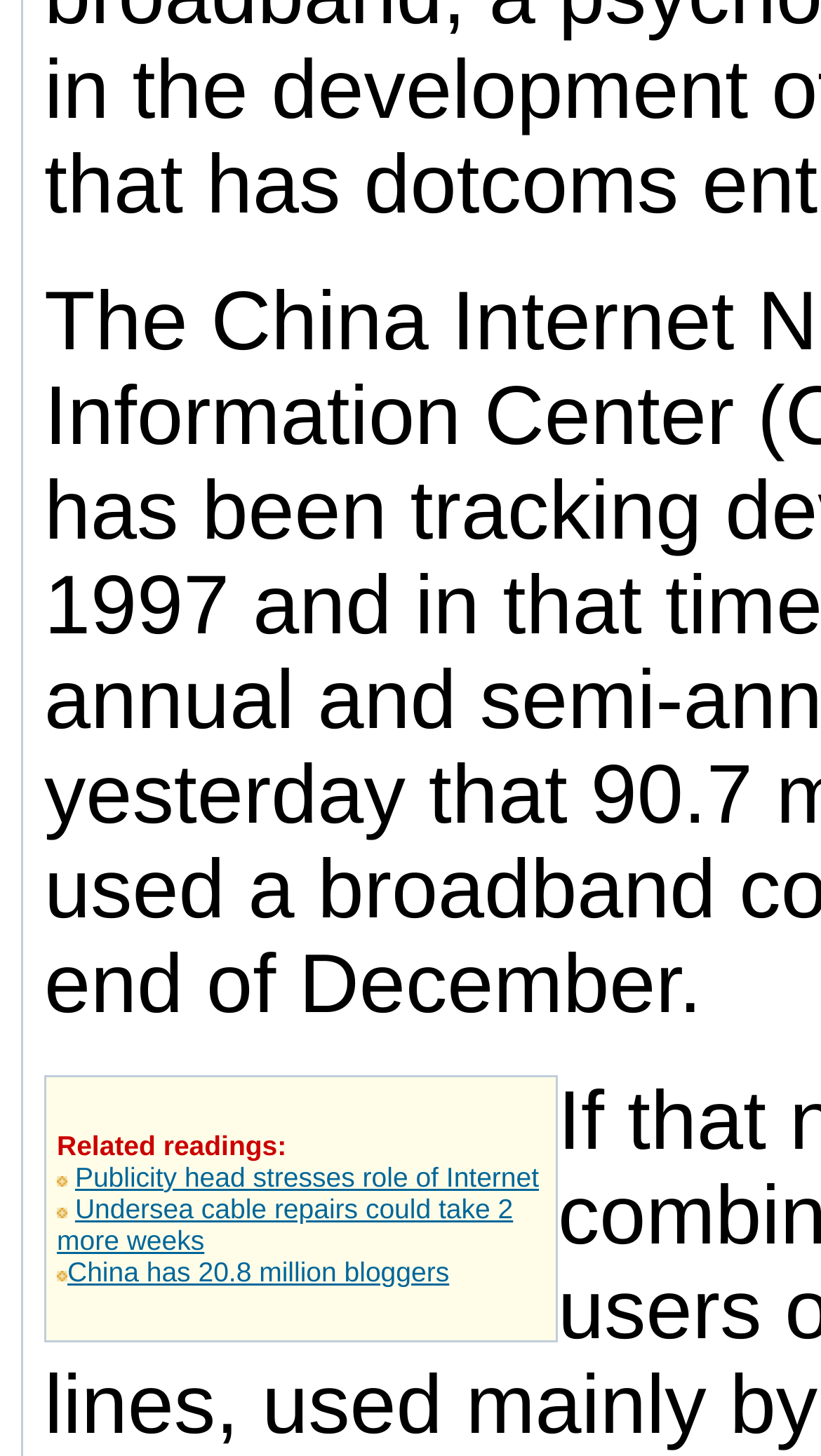What is the topic of the related readings?
Look at the image and provide a short answer using one word or a phrase.

Internet and technology